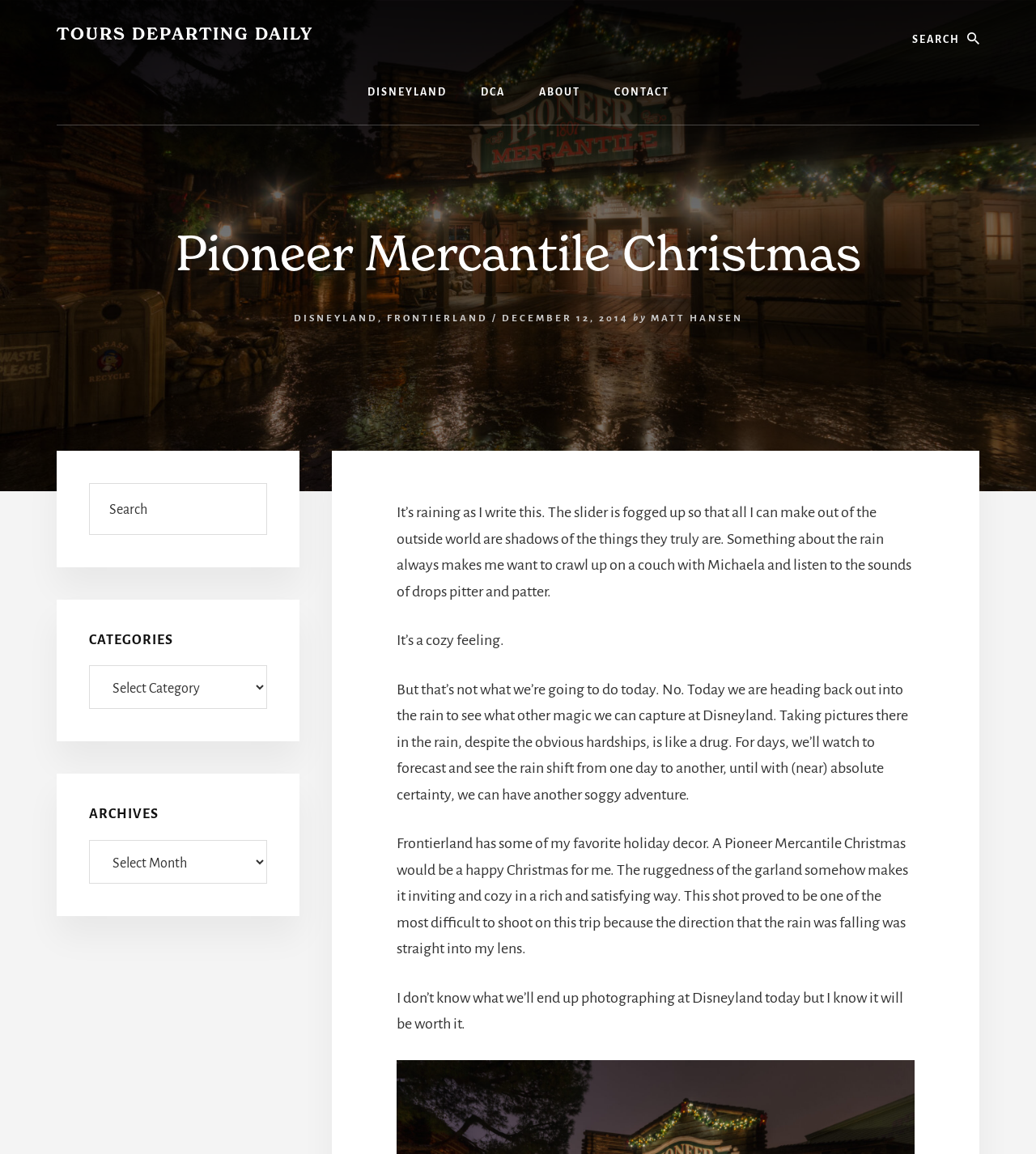Pinpoint the bounding box coordinates of the clickable element to carry out the following instruction: "Search for something."

[0.723, 0.014, 0.945, 0.052]